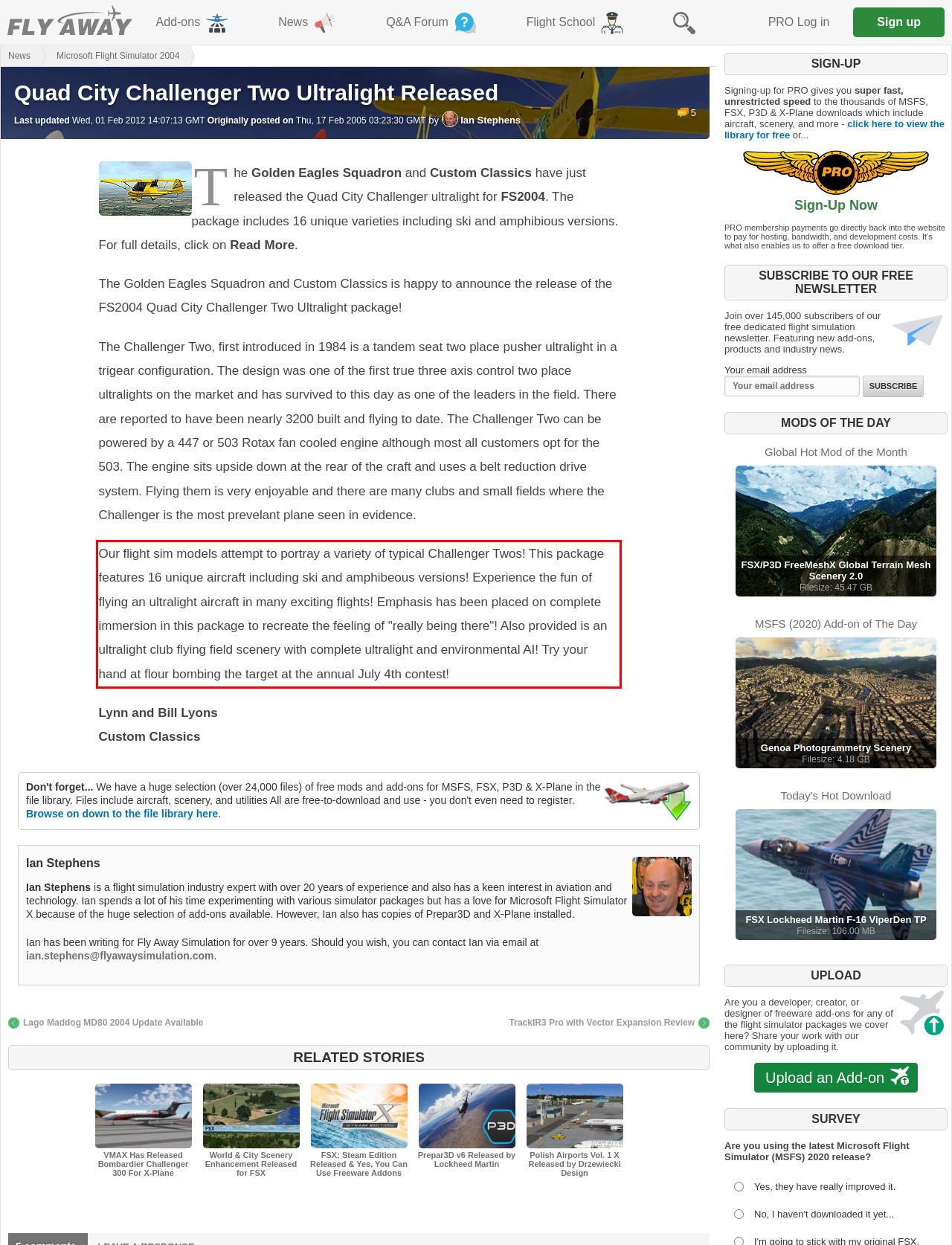Given the screenshot of a webpage, identify the red rectangle bounding box and recognize the text content inside it, generating the extracted text.

Our flight sim models attempt to portray a variety of typical Challenger Twos! This package features 16 unique aircraft including ski and amphibeous versions! Experience the fun of flying an ultralight aircraft in many exciting flights! Emphasis has been placed on complete immersion in this package to recreate the feeling of "really being there"! Also provided is an ultralight club flying field scenery with complete ultralight and environmental AI! Try your hand at flour bombing the target at the annual July 4th contest!